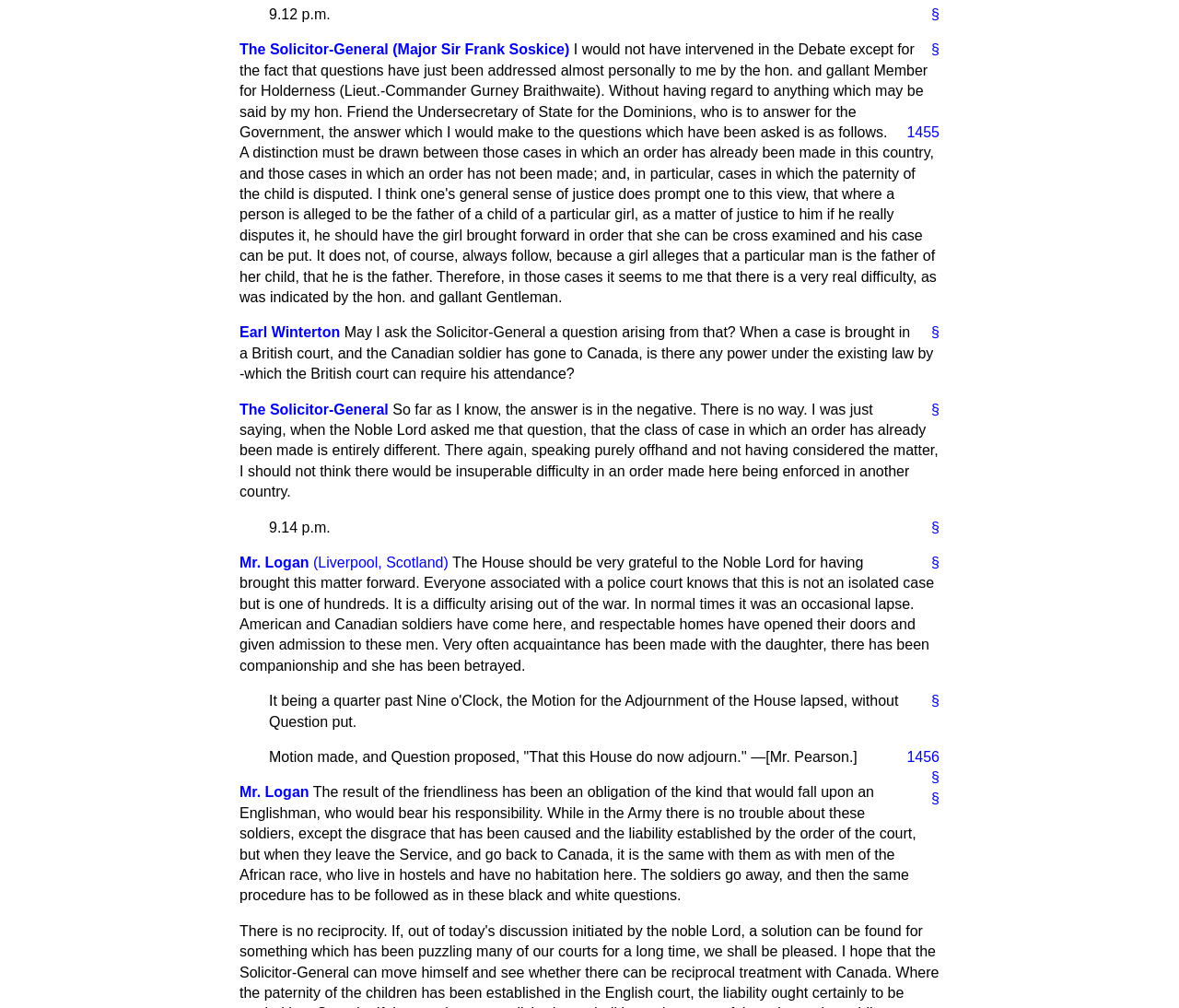Find the bounding box coordinates of the area to click in order to follow the instruction: "read celebrity news".

None